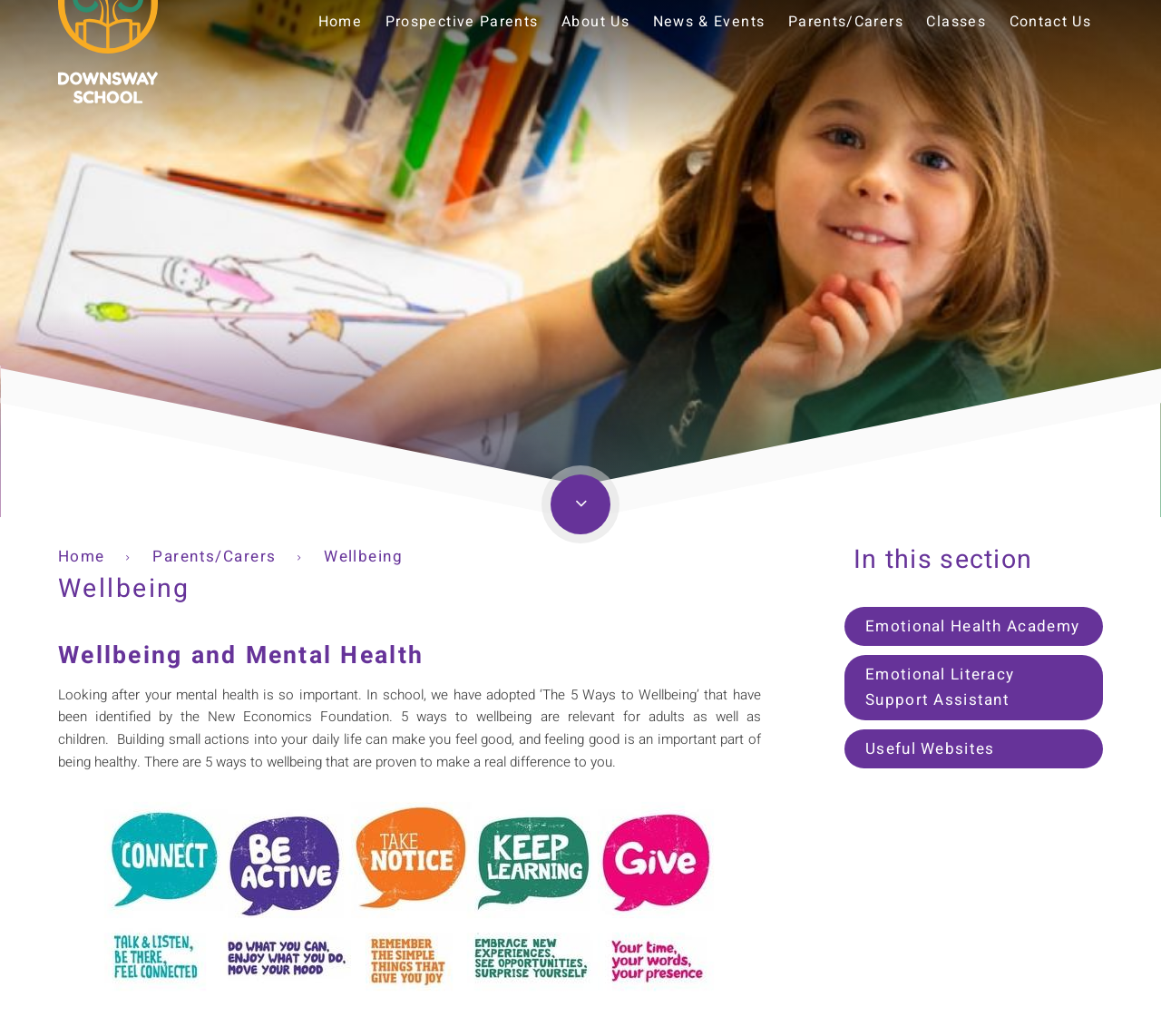What is the name of the school?
Give a thorough and detailed response to the question.

The name of the school can be found in the heading element at the top of the page, which reads 'Downsway Primary School'. This is also the text of the link element that is a child of the heading element.